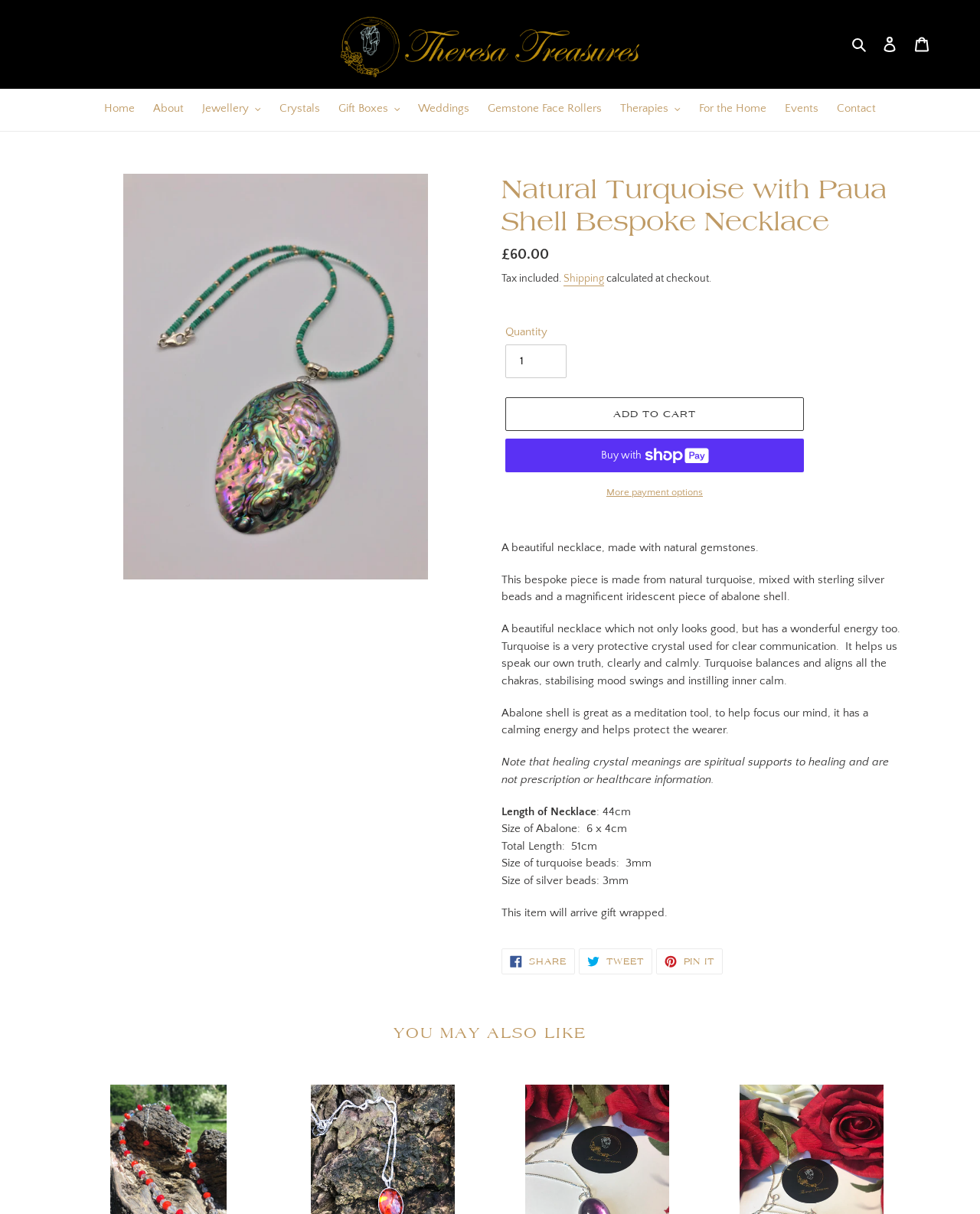Pinpoint the bounding box coordinates of the clickable element needed to complete the instruction: "Click the 'Buy now with ShopPay' button". The coordinates should be provided as four float numbers between 0 and 1: [left, top, right, bottom].

[0.516, 0.362, 0.82, 0.389]